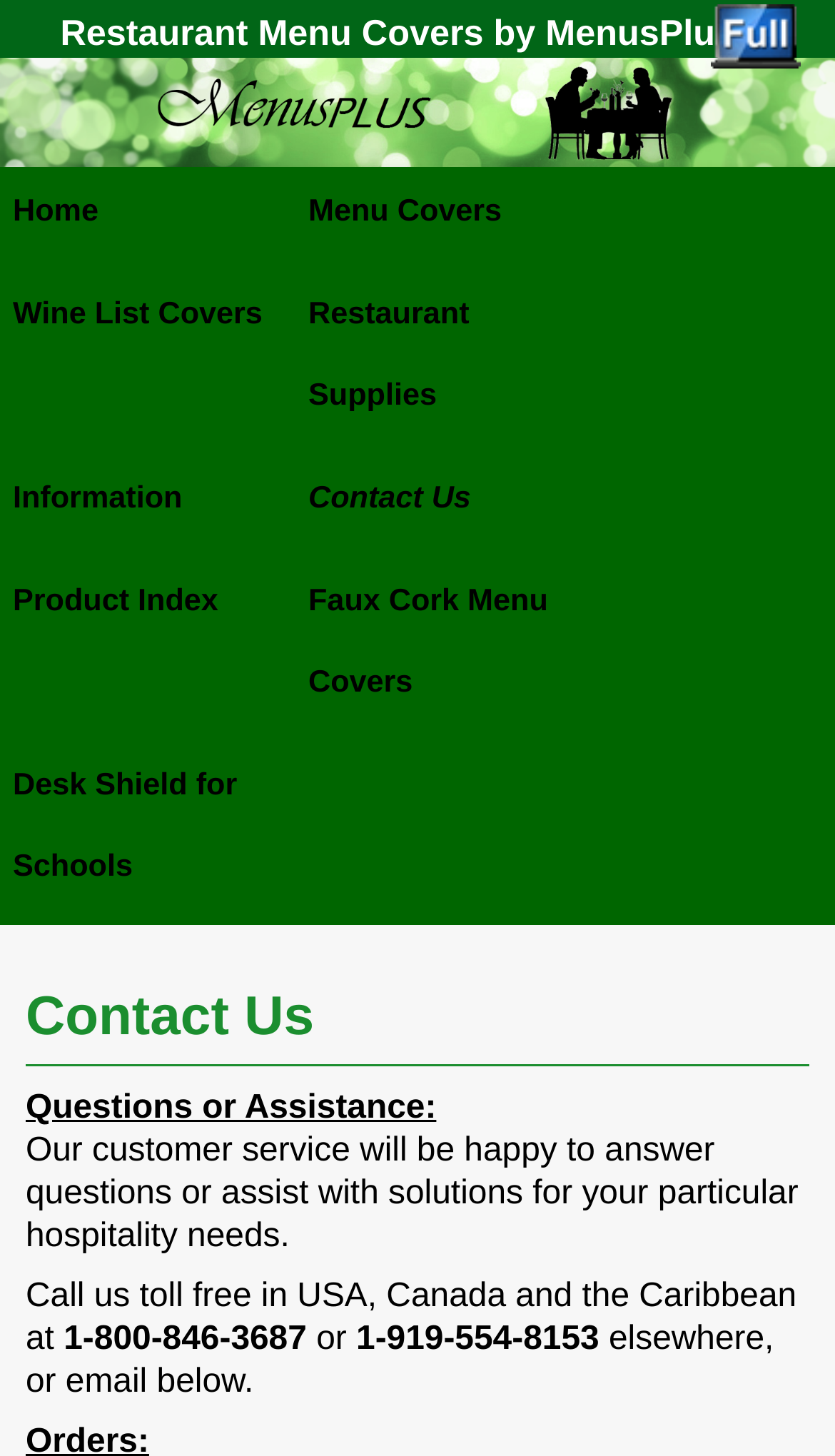Respond to the question below with a single word or phrase:
What type of products does the company offer?

Menu Covers and Restaurant Supplies